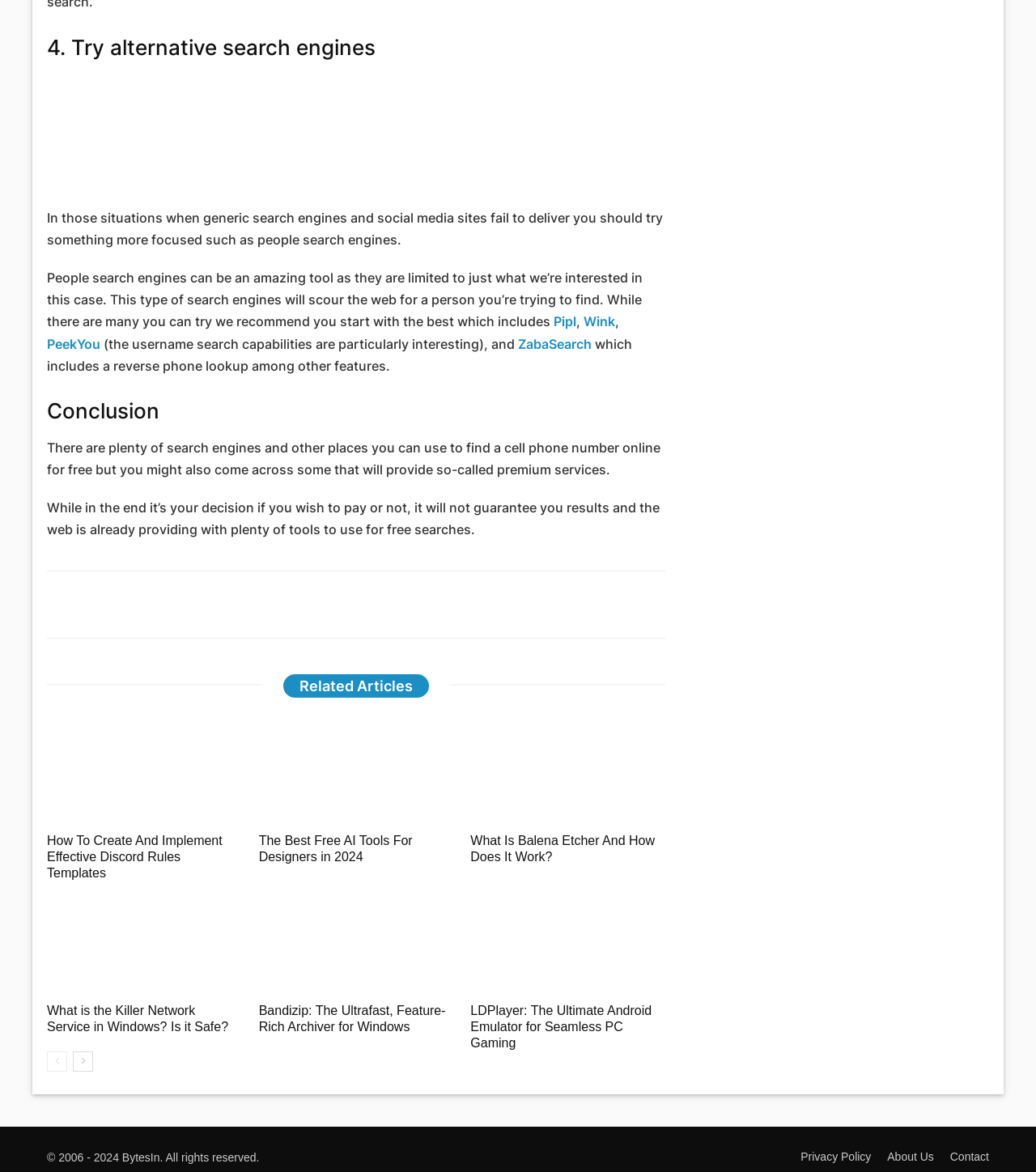Identify the bounding box coordinates of the section to be clicked to complete the task described by the following instruction: "Visit the About Us page". The coordinates should be four float numbers between 0 and 1, formatted as [left, top, right, bottom].

[0.856, 0.981, 0.901, 0.993]